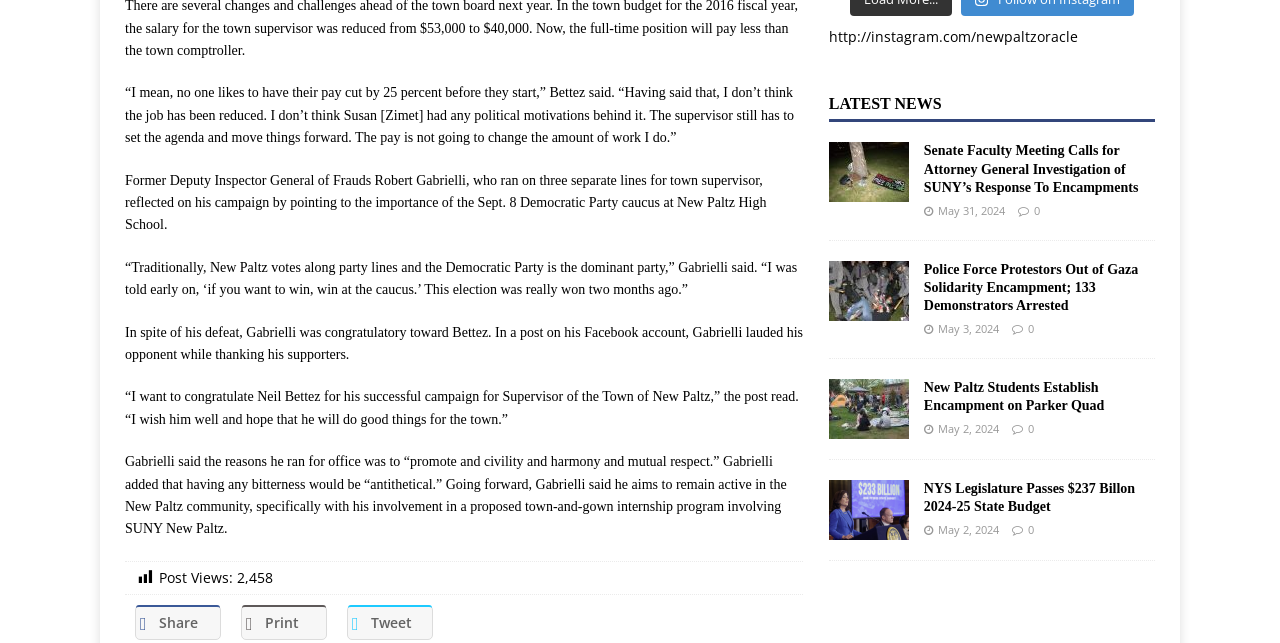Can you find the bounding box coordinates for the element to click on to achieve the instruction: "Share this article"?

[0.105, 0.941, 0.173, 0.995]